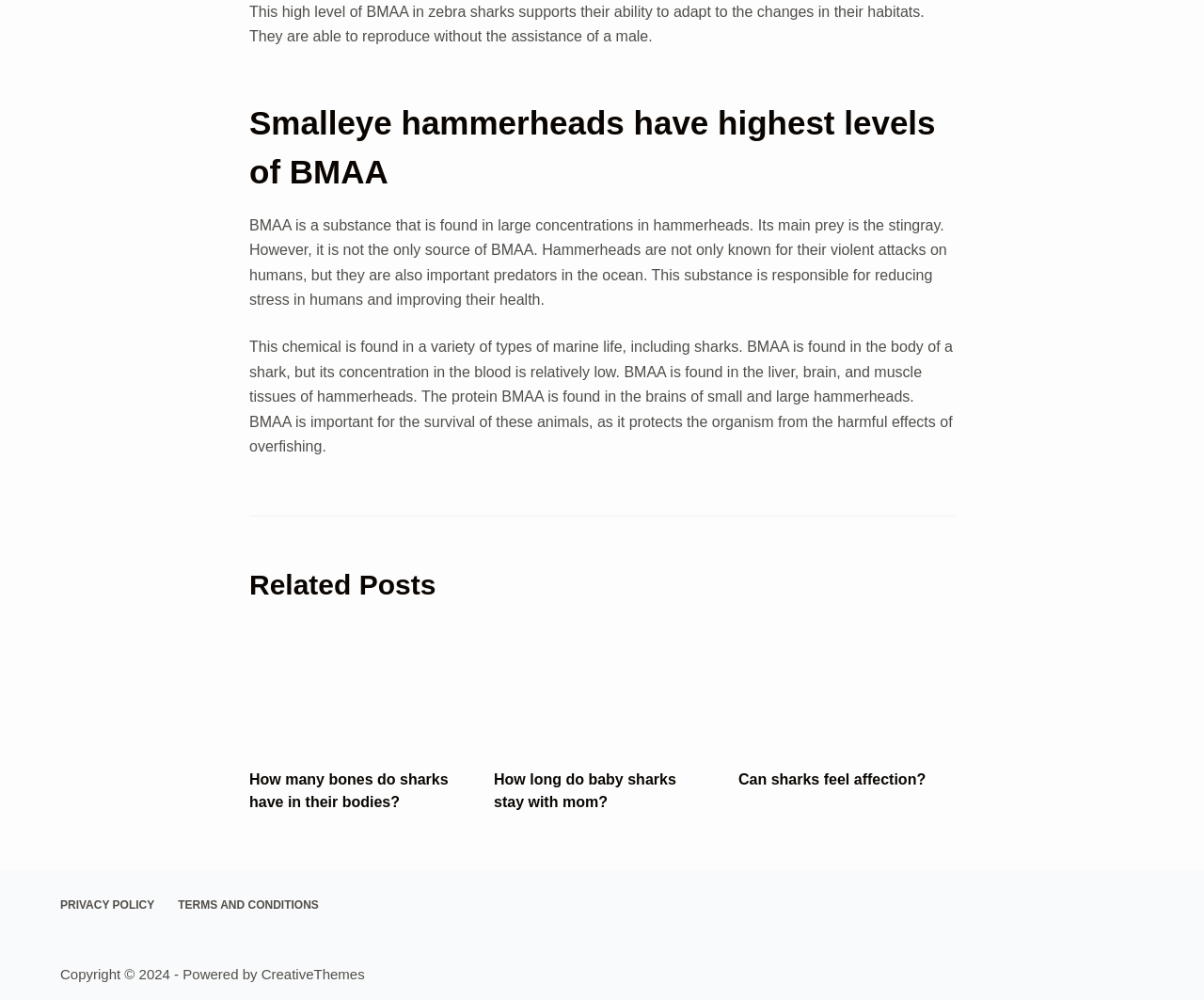Refer to the screenshot and answer the following question in detail:
What is the copyright year mentioned at the bottom of the webpage?

The webpage's footer section includes a copyright notice with the year 2024, indicating that the content is copyrighted until that year.